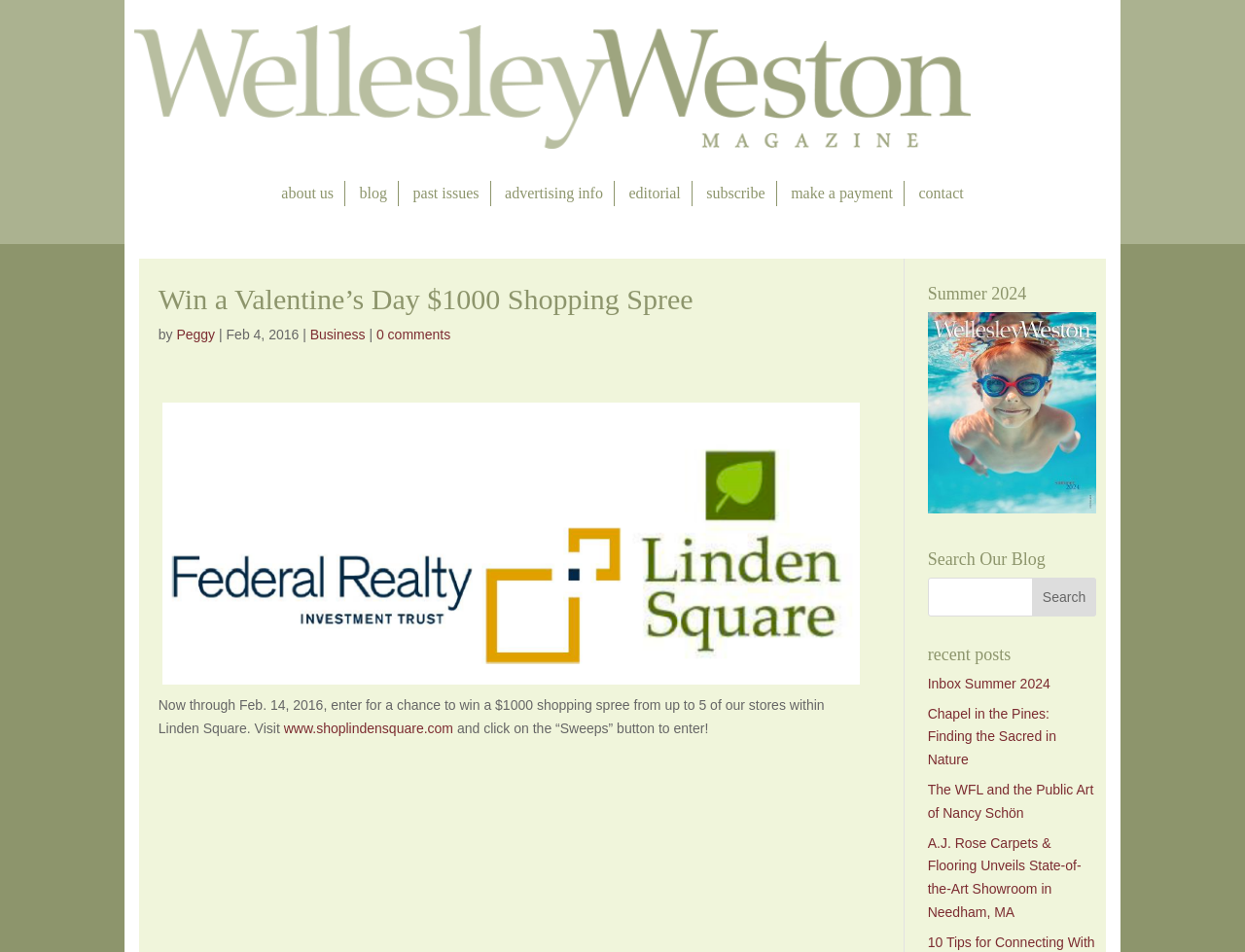How many stores can you choose from for the shopping spree?
Please provide a comprehensive answer based on the information in the image.

The number of stores you can choose from for the shopping spree can be found in the article section, where it says 'from up to 5 of our stores within Linden Square'.